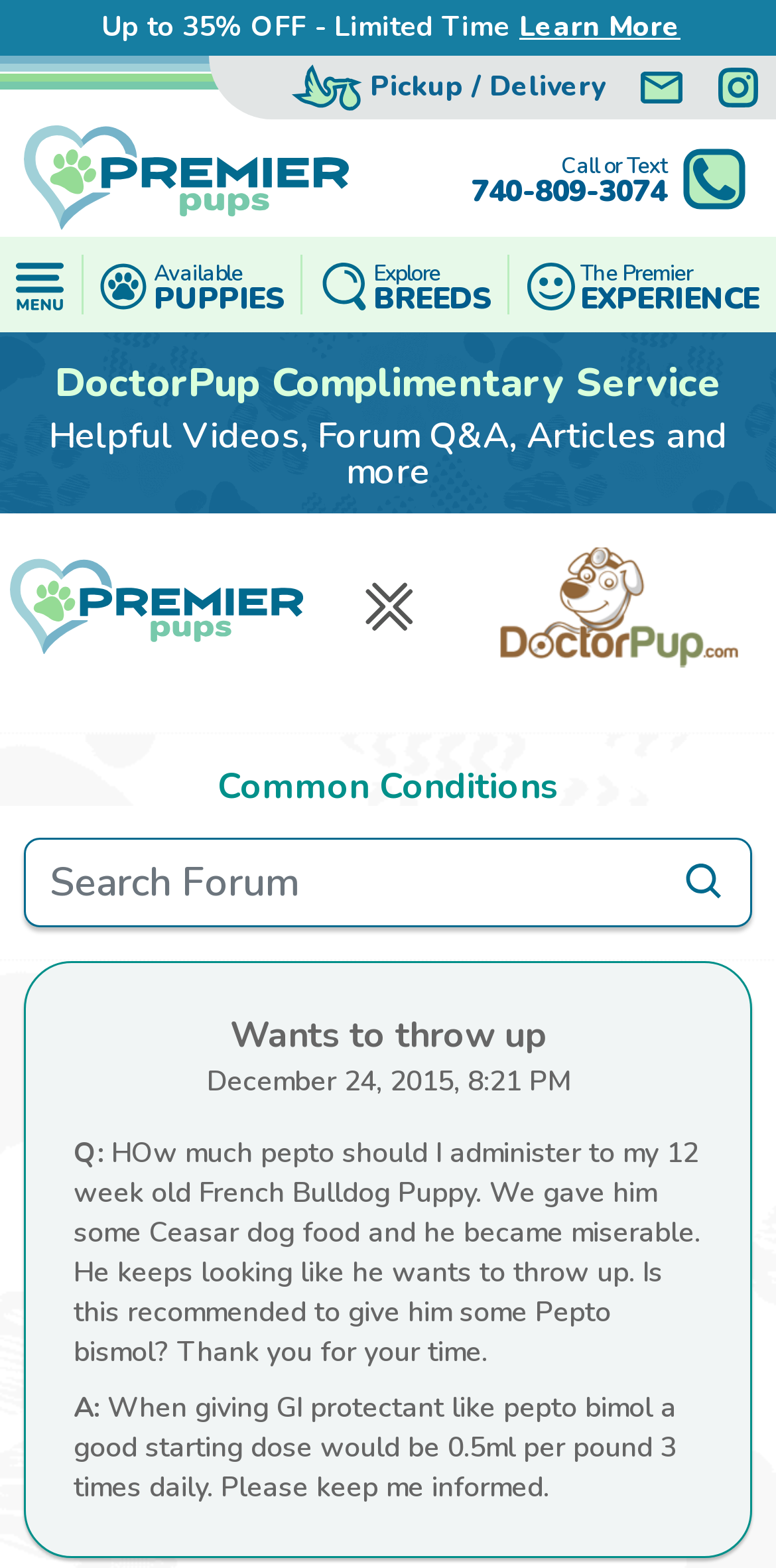Based on the image, please elaborate on the answer to the following question:
What is the topic of the forum post?

The topic of the forum post is 'Wants to throw up' which is indicated by the heading 'Wants to throw up' on the webpage.